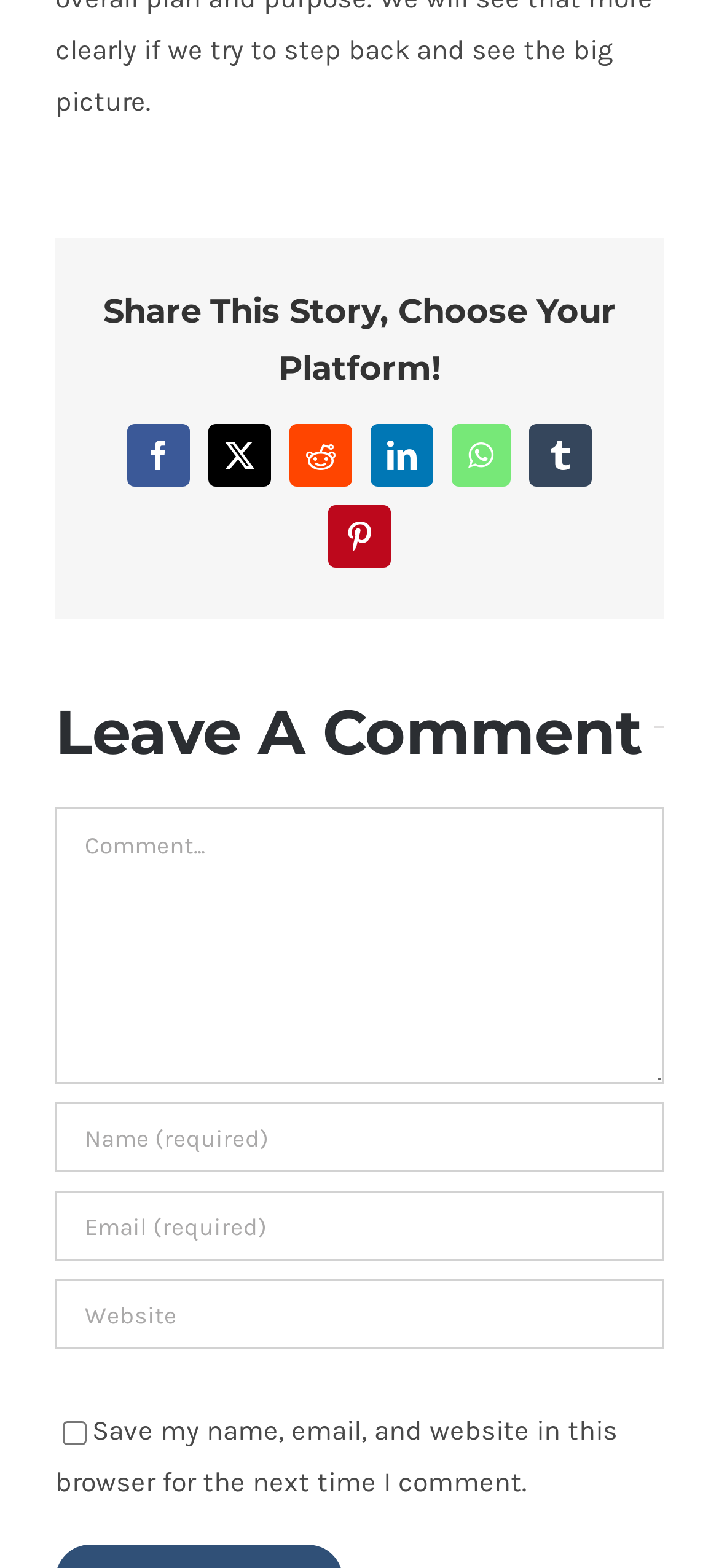Identify the bounding box coordinates for the UI element described as: "parent_node: Comment name="comment" placeholder="Comment..."".

[0.077, 0.515, 0.923, 0.691]